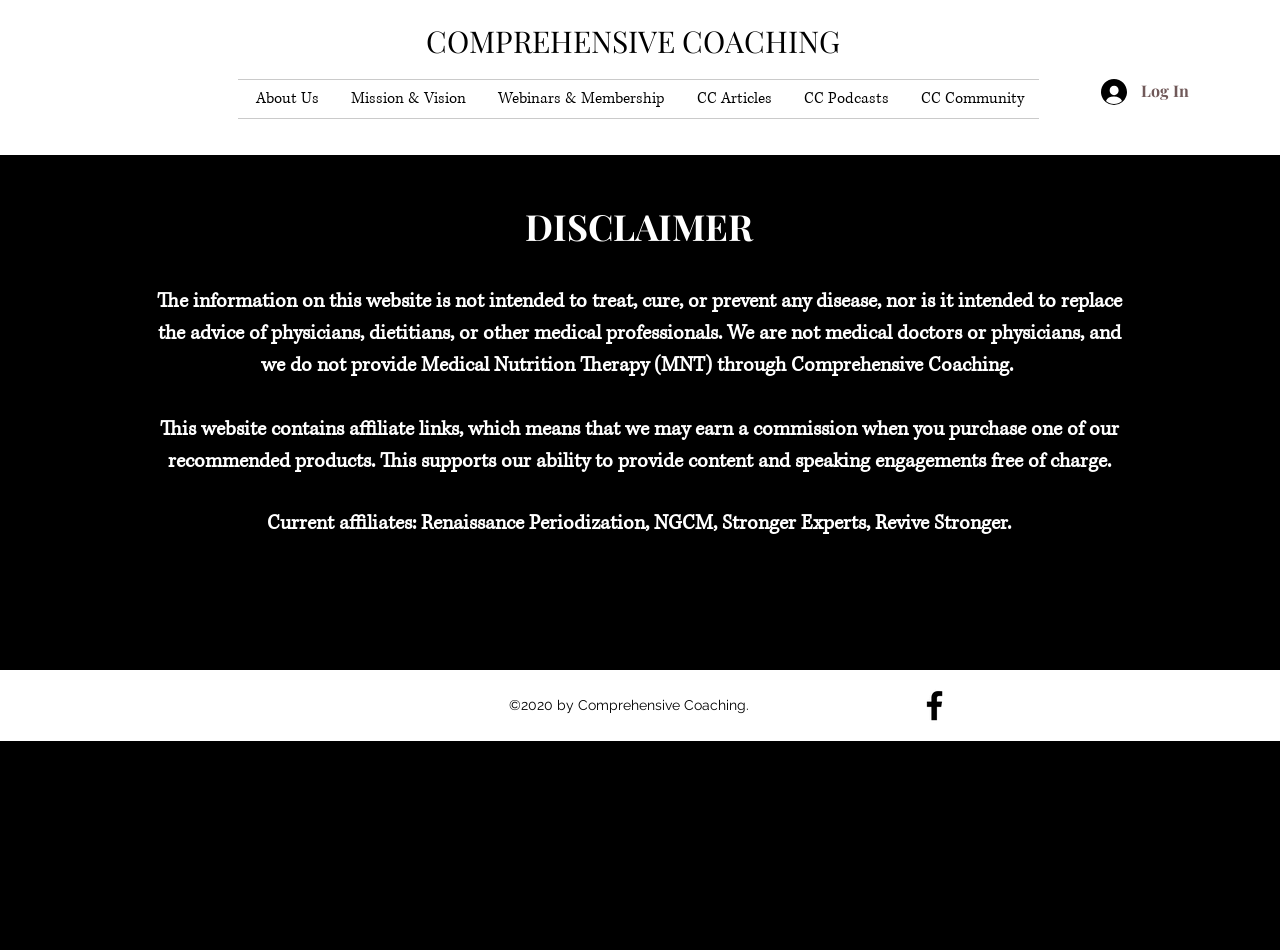Please locate the bounding box coordinates of the element that should be clicked to complete the given instruction: "Visit the About Us page".

[0.186, 0.084, 0.261, 0.124]